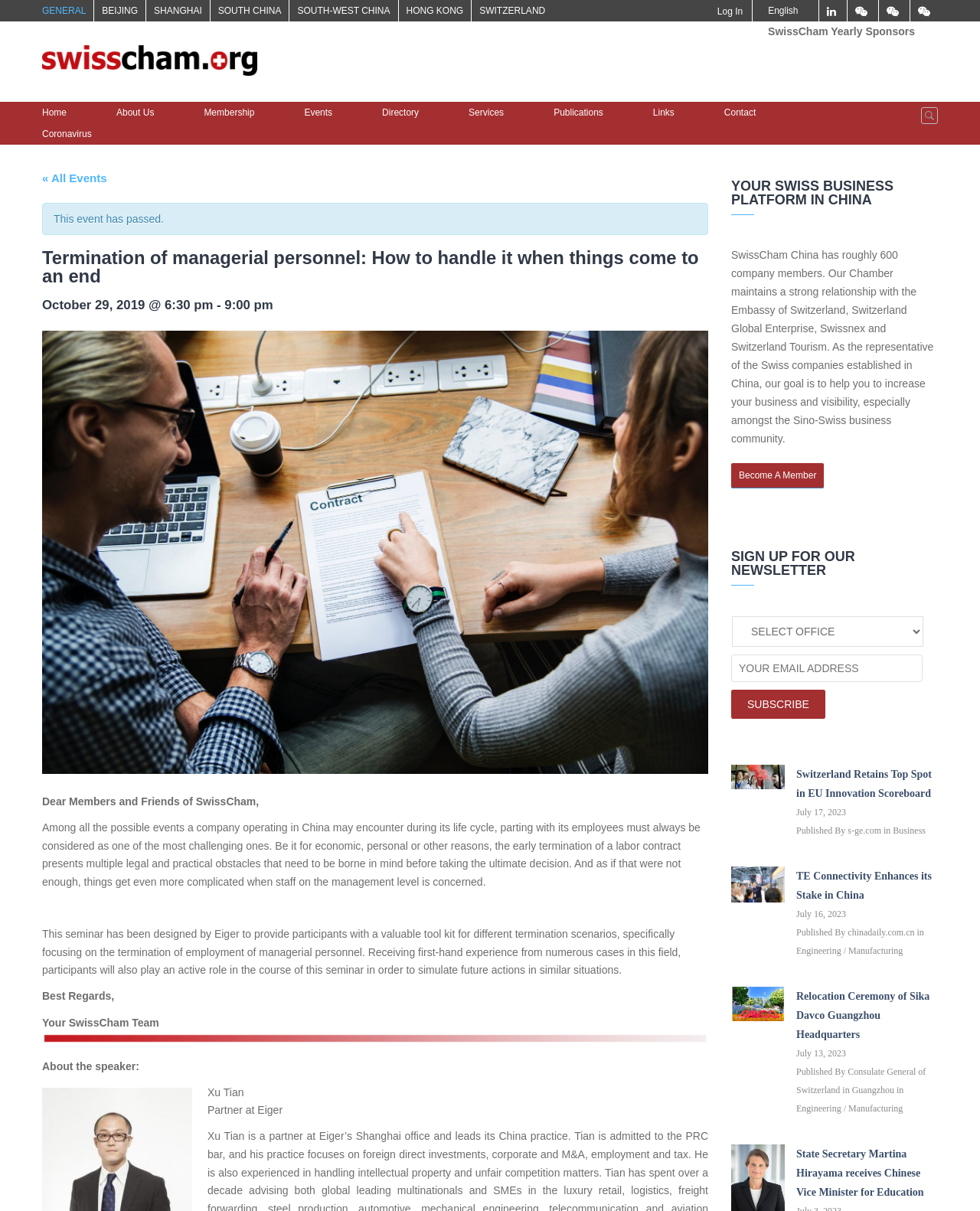Generate an in-depth caption that captures all aspects of the webpage.

This webpage appears to be an event page for a seminar titled "Termination of managerial personnel: How to handle it when things come to an end" organized by SwissCham China. 

At the top of the page, there are several links to different locations, including Beijing, Shanghai, and Hong Kong, as well as a link to log in and a language selection dropdown menu. 

Below these links, there is a heading with the title of the seminar, followed by the date and time of the event. 

The main content of the page is a description of the seminar, which explains that it will provide participants with a toolkit for handling the termination of employment of managerial personnel. The description is divided into several paragraphs, with a brief introduction, a description of the seminar's content, and a conclusion.

To the right of the main content, there is a section with information about the speaker, Xu Tian, who is a partner at Eiger. 

Further down the page, there is a section about SwissCham China, which describes the organization's goals and activities. This section includes a link to become a member and a heading to sign up for the newsletter. 

Below this section, there is a newsletter signup form with a combobox, a textbox, and a subscribe button. 

The page also features a section with news articles, including links to articles about Switzerland retaining its top spot in the EU Innovation Scoreboard, TE Connectivity enhancing its stake in China, and a relocation ceremony of Sika Davco Guangzhou Headquarters. Each article has a title, a publication date, and a brief description.